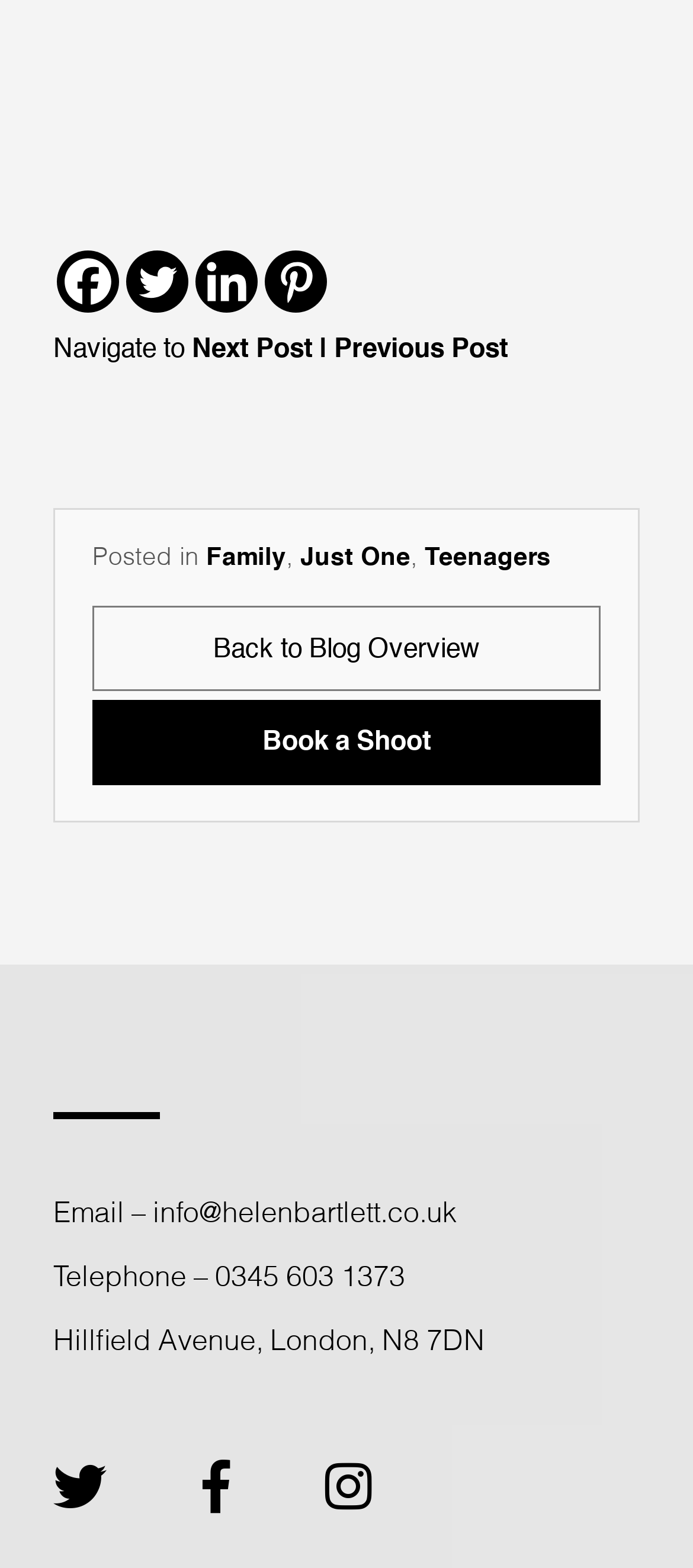Refer to the image and provide an in-depth answer to the question:
How many navigation links are available?

I counted the number of navigation links at the top of the webpage, which are 'Next Post', '|' (a separator), and 'Previous Post', and found that there are 3 navigation links available.